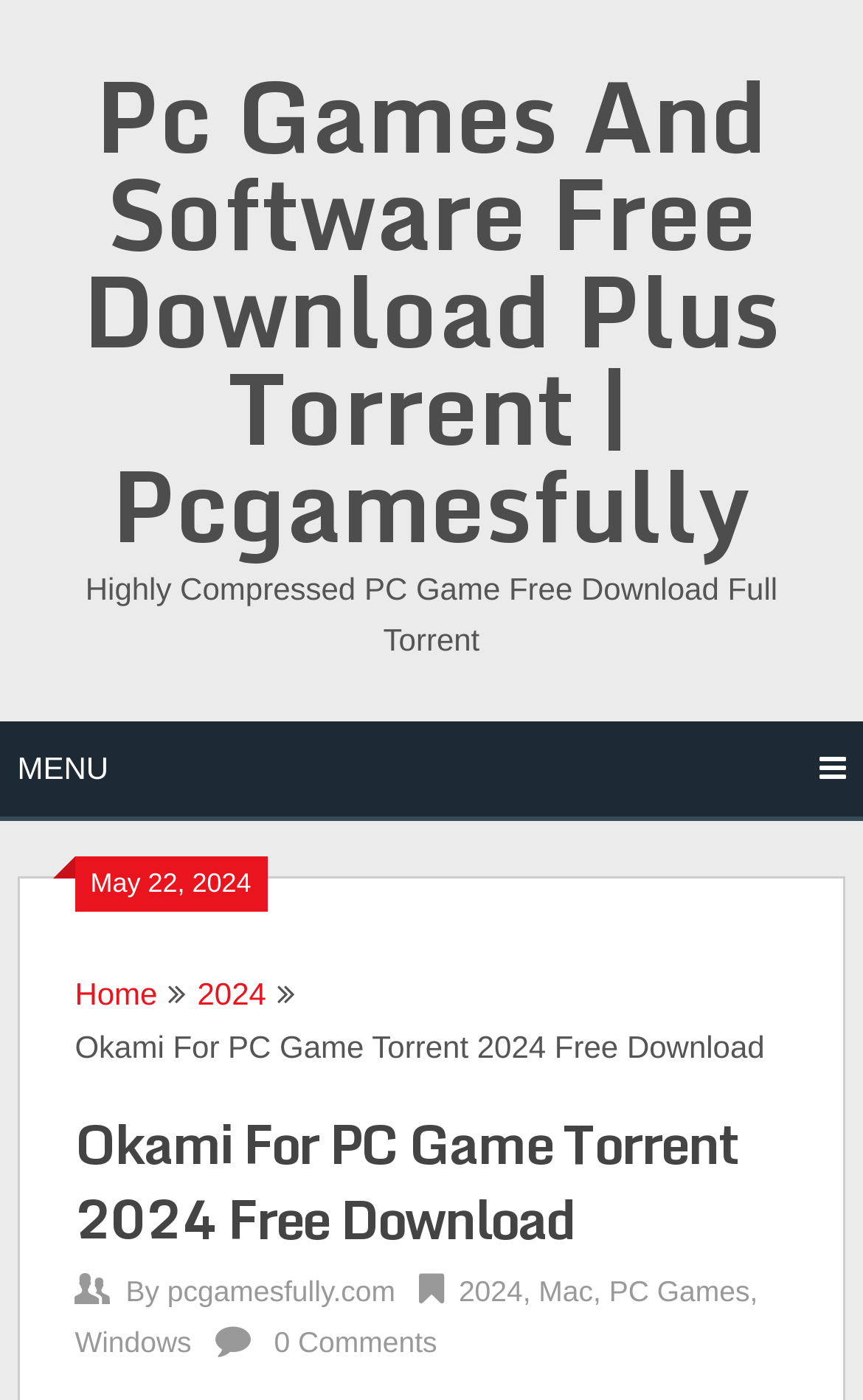Can you specify the bounding box coordinates of the area that needs to be clicked to fulfill the following instruction: "visit pcgamesfully.com"?

[0.194, 0.911, 0.458, 0.934]